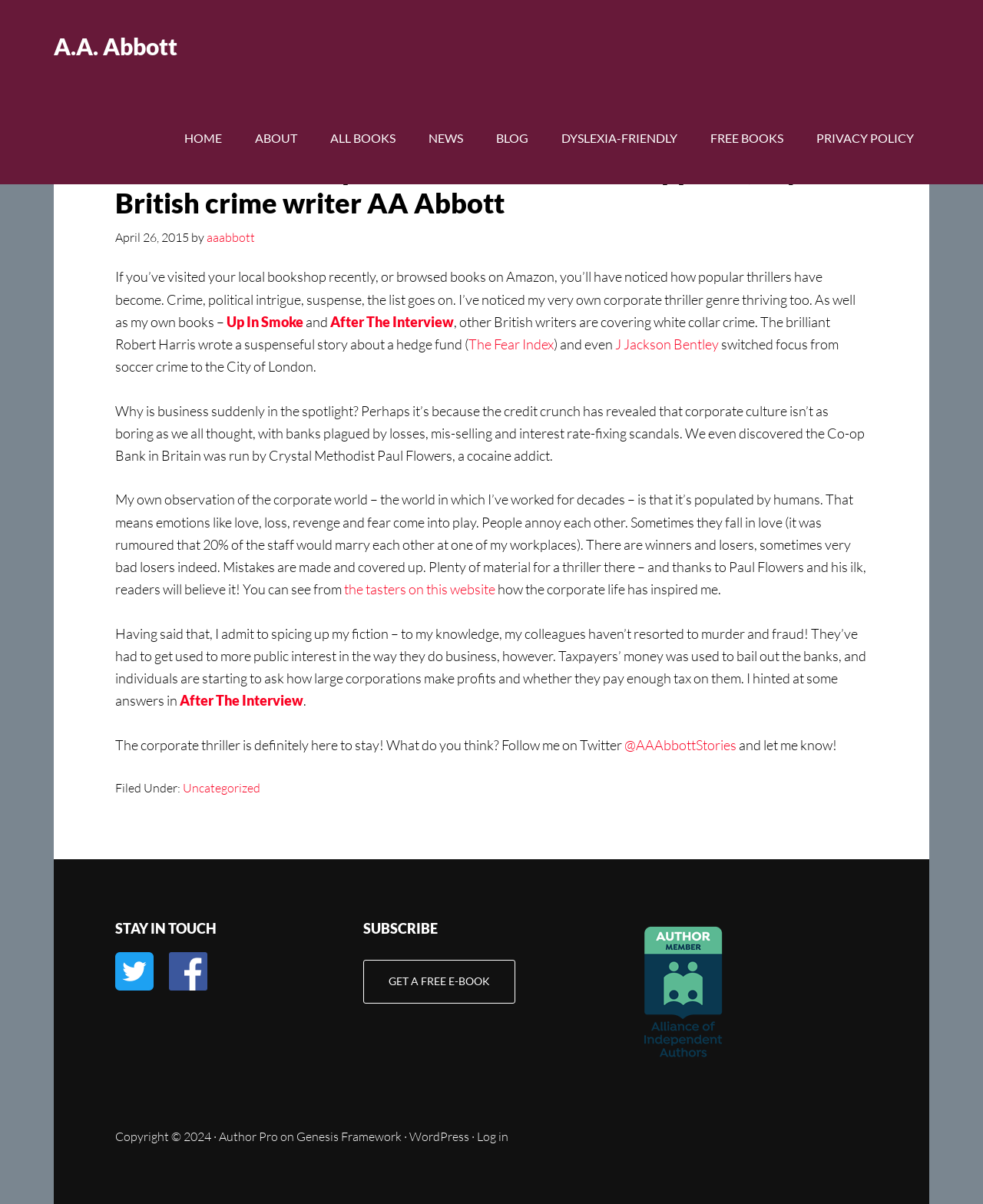Give a one-word or one-phrase response to the question:
What is the topic of the article?

Corporate thriller